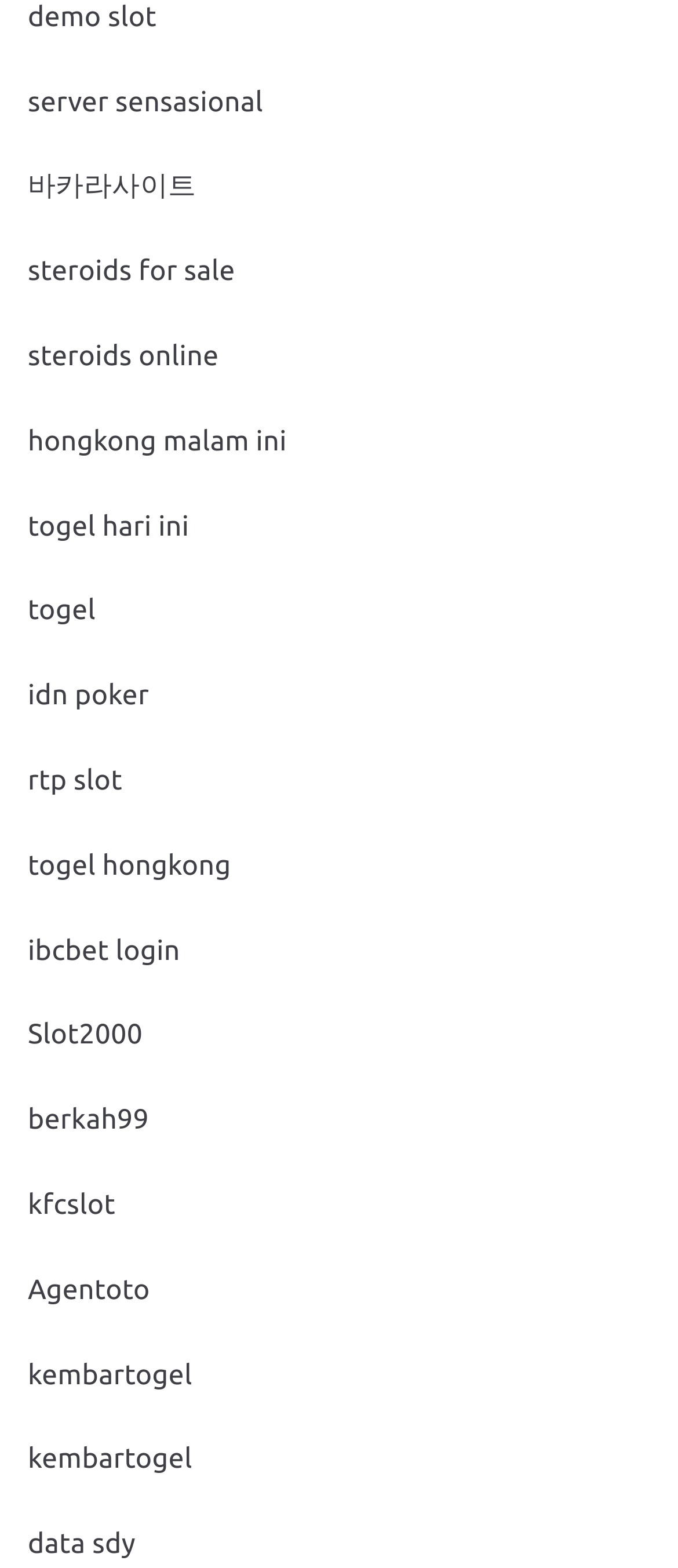Locate the bounding box coordinates of the UI element described by: "kembartogel". The bounding box coordinates should consist of four float numbers between 0 and 1, i.e., [left, top, right, bottom].

[0.041, 0.867, 0.284, 0.887]